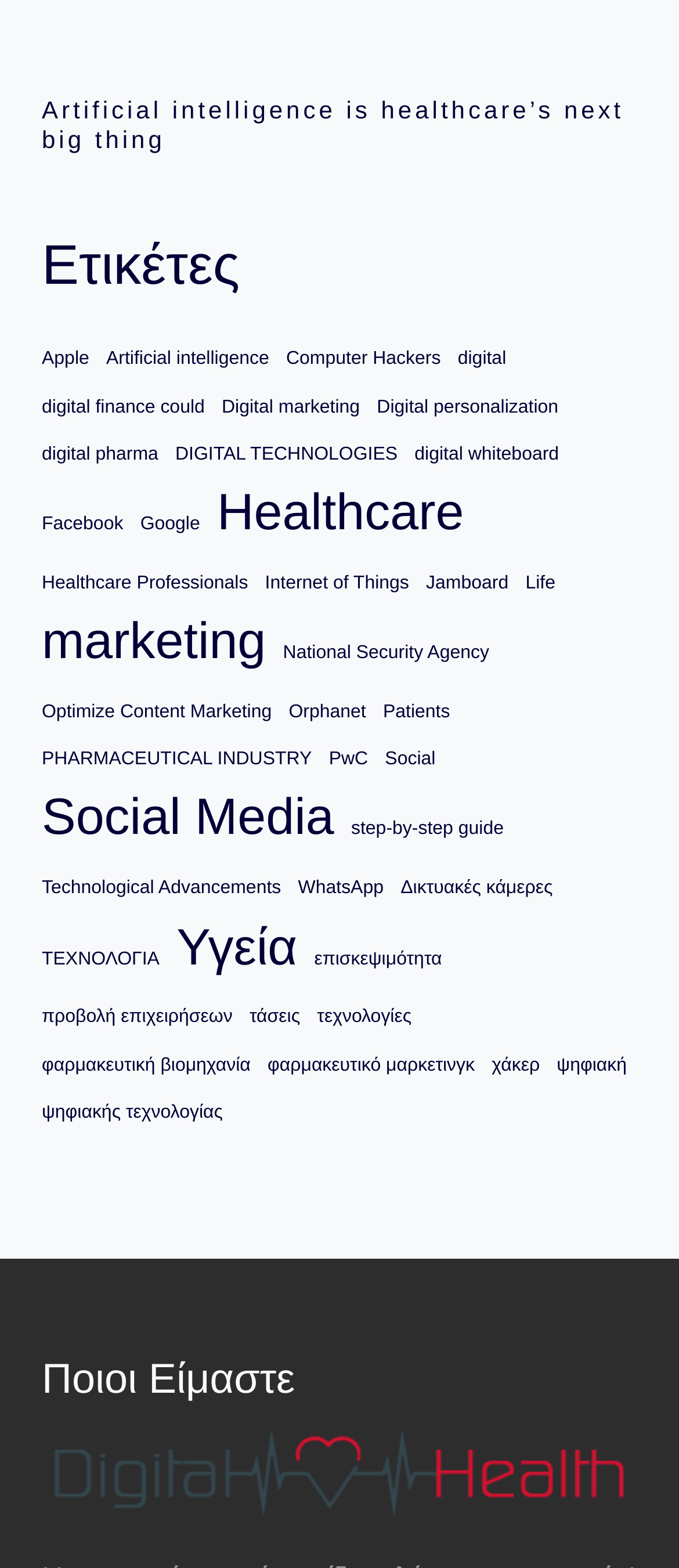Please find and report the bounding box coordinates of the element to click in order to perform the following action: "Read about 'Ποιοι Είμαστε'". The coordinates should be expressed as four float numbers between 0 and 1, in the format [left, top, right, bottom].

[0.062, 0.863, 0.938, 0.897]